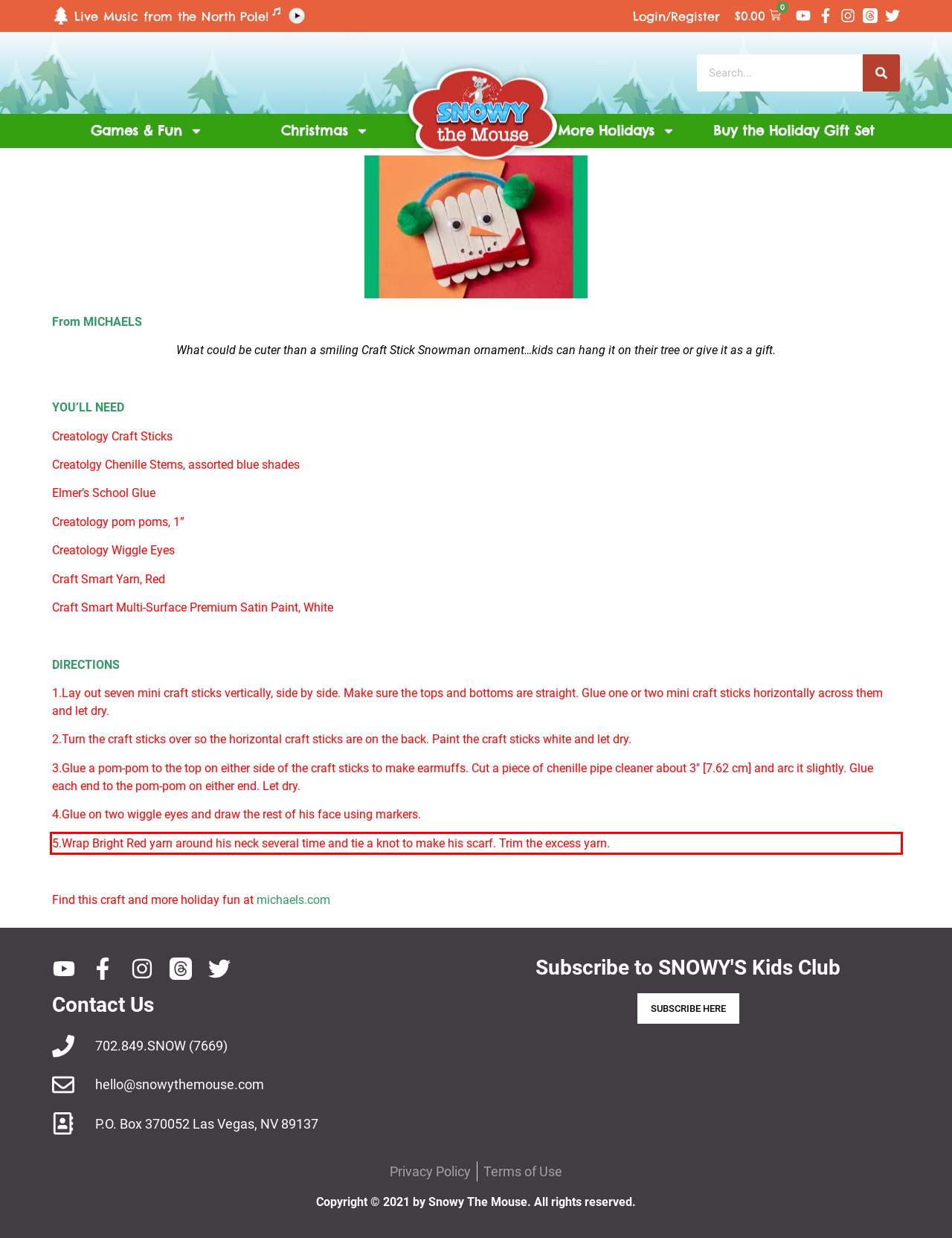Given a webpage screenshot with a red bounding box, perform OCR to read and deliver the text enclosed by the red bounding box.

5.Wrap Bright Red yarn around his neck several time and tie a knot to make his scarf. Trim the excess yarn.